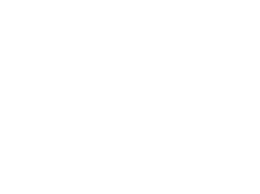Use a single word or phrase to answer the question:
Is the ring part of a curated collection?

Yes